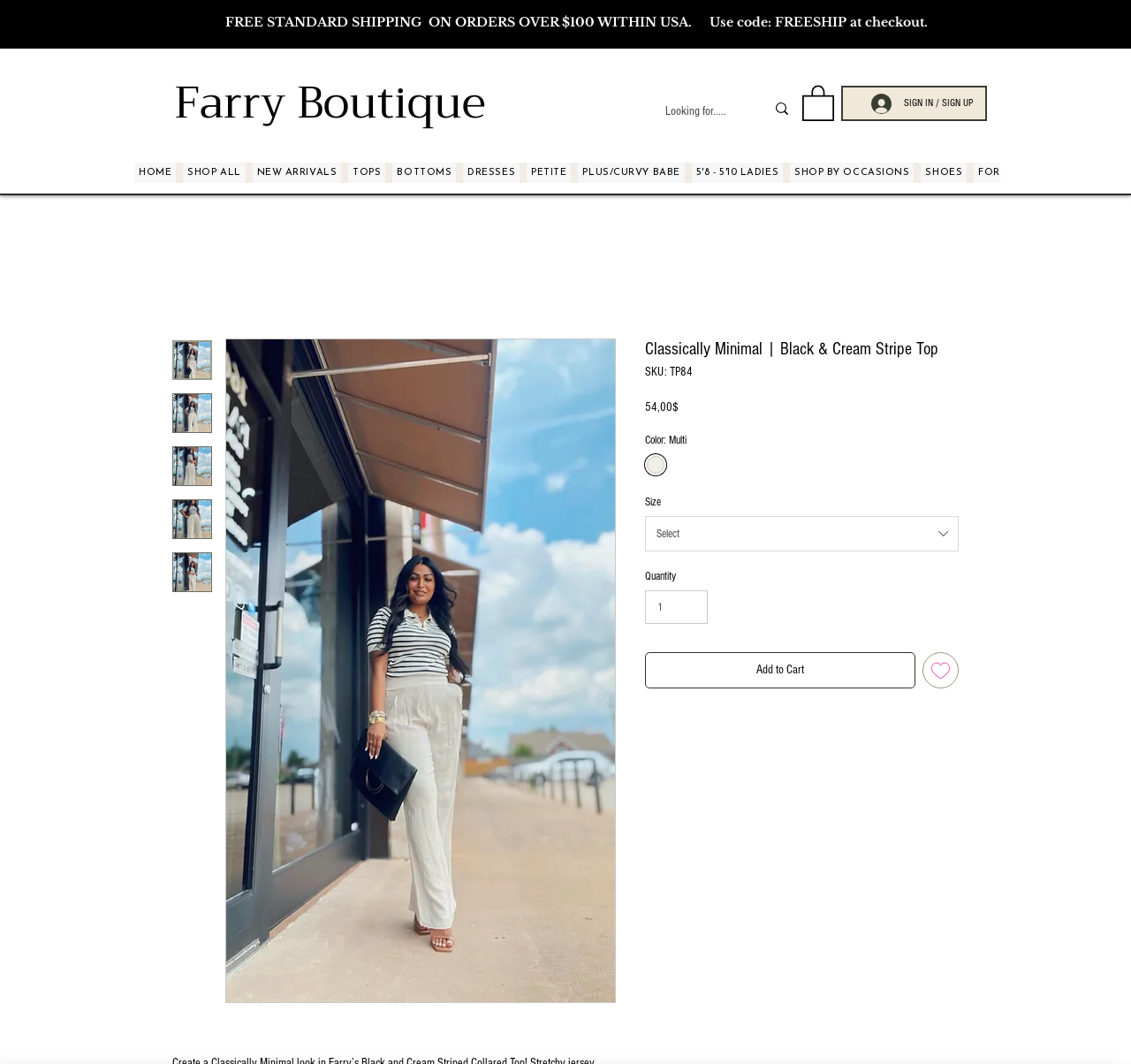Locate the bounding box coordinates of the segment that needs to be clicked to meet this instruction: "Select a size".

[0.57, 0.485, 0.848, 0.518]